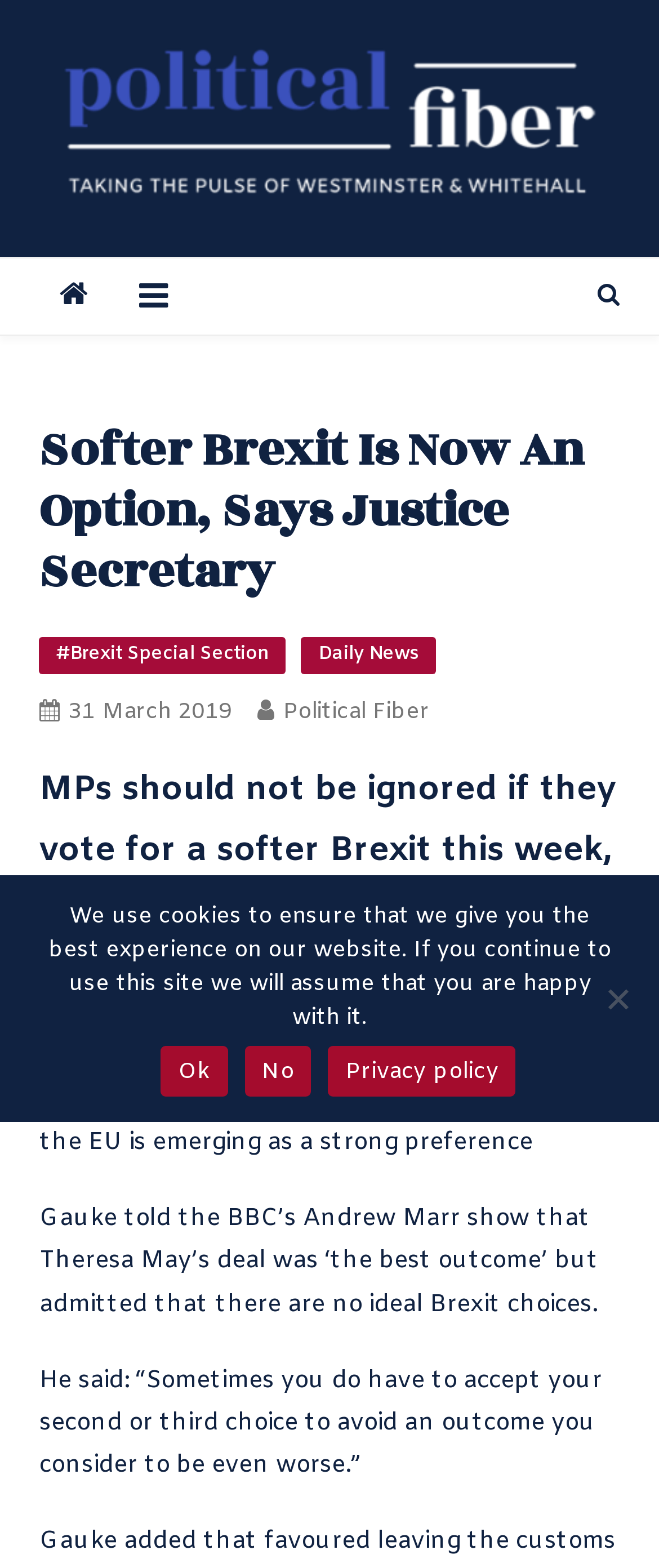Give a short answer using one word or phrase for the question:
What is the name of the BBC show mentioned in the article?

Andrew Marr show